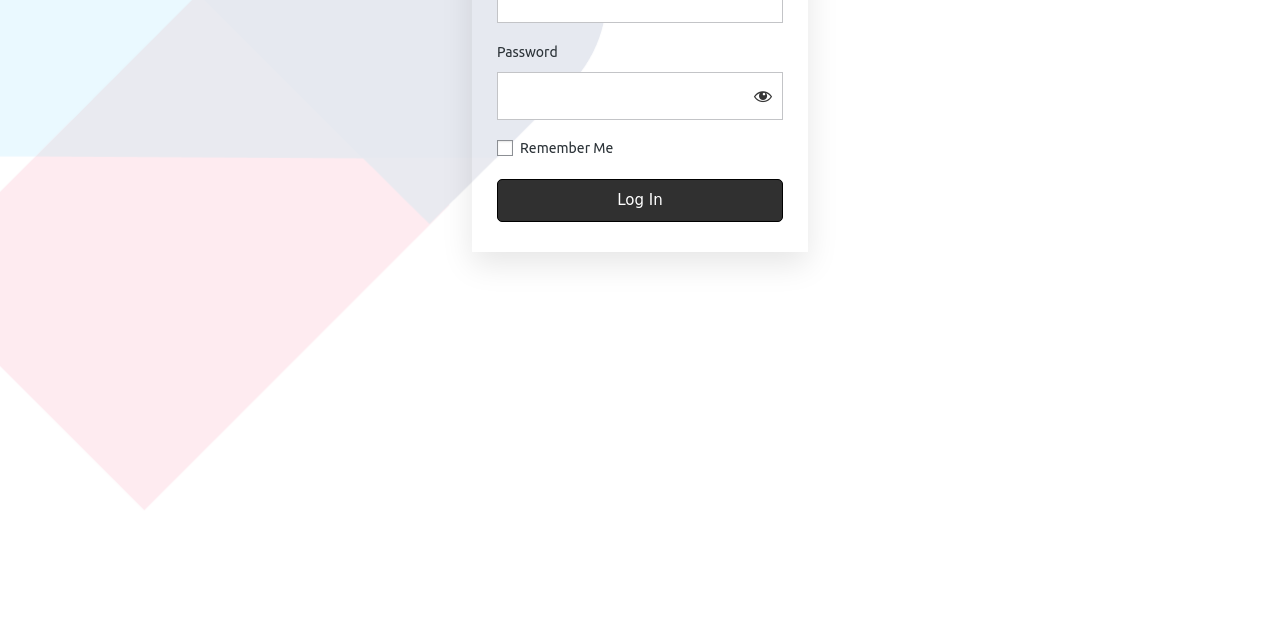Identify the bounding box for the given UI element using the description provided. Coordinates should be in the format (top-left x, top-left y, bottom-right x, bottom-right y) and must be between 0 and 1. Here is the description: name="pwd"

[0.388, 0.113, 0.612, 0.188]